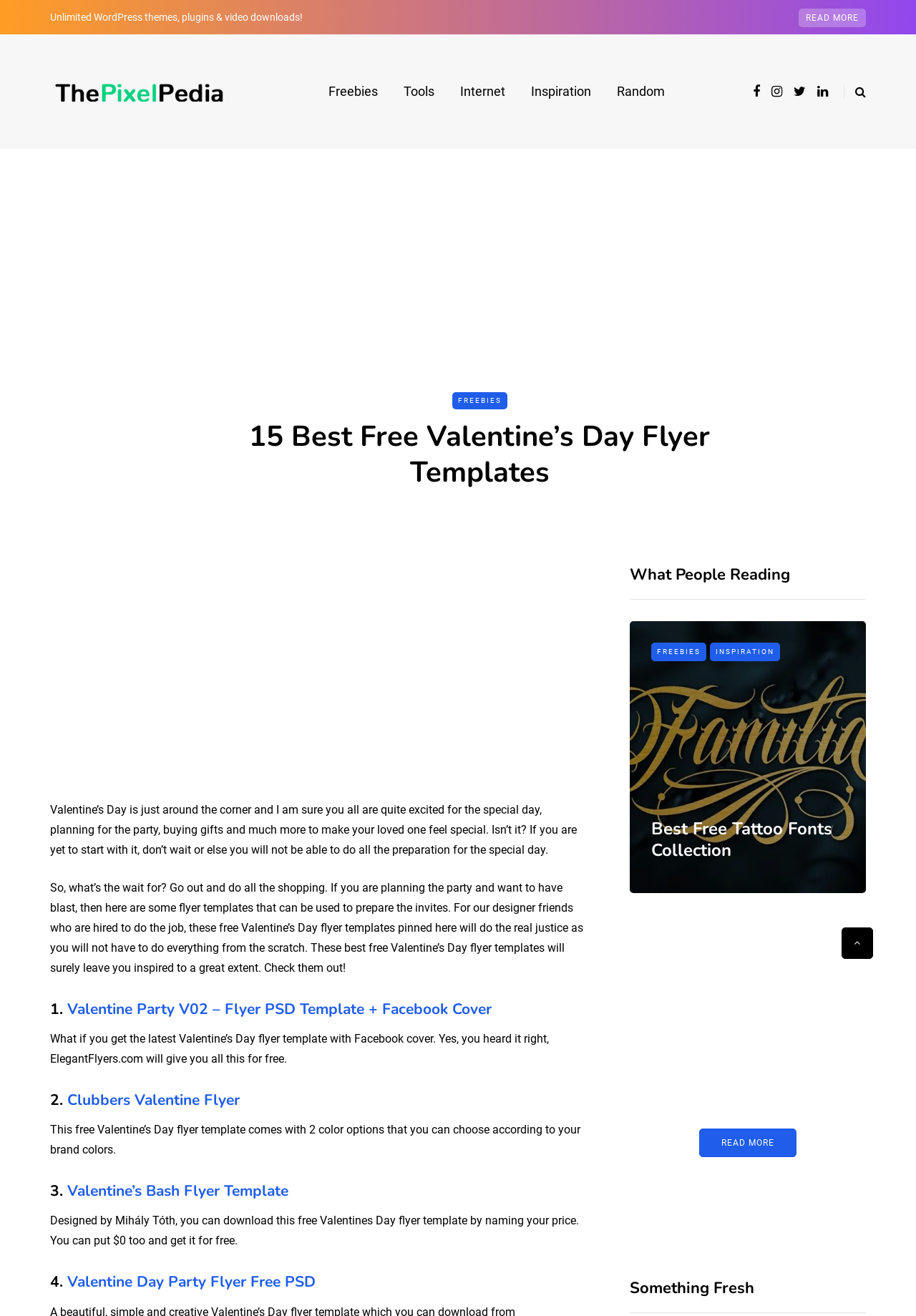Identify the bounding box coordinates of the clickable section necessary to follow the following instruction: "Click on 'READ MORE'". The coordinates should be presented as four float numbers from 0 to 1, i.e., [left, top, right, bottom].

[0.872, 0.006, 0.945, 0.021]